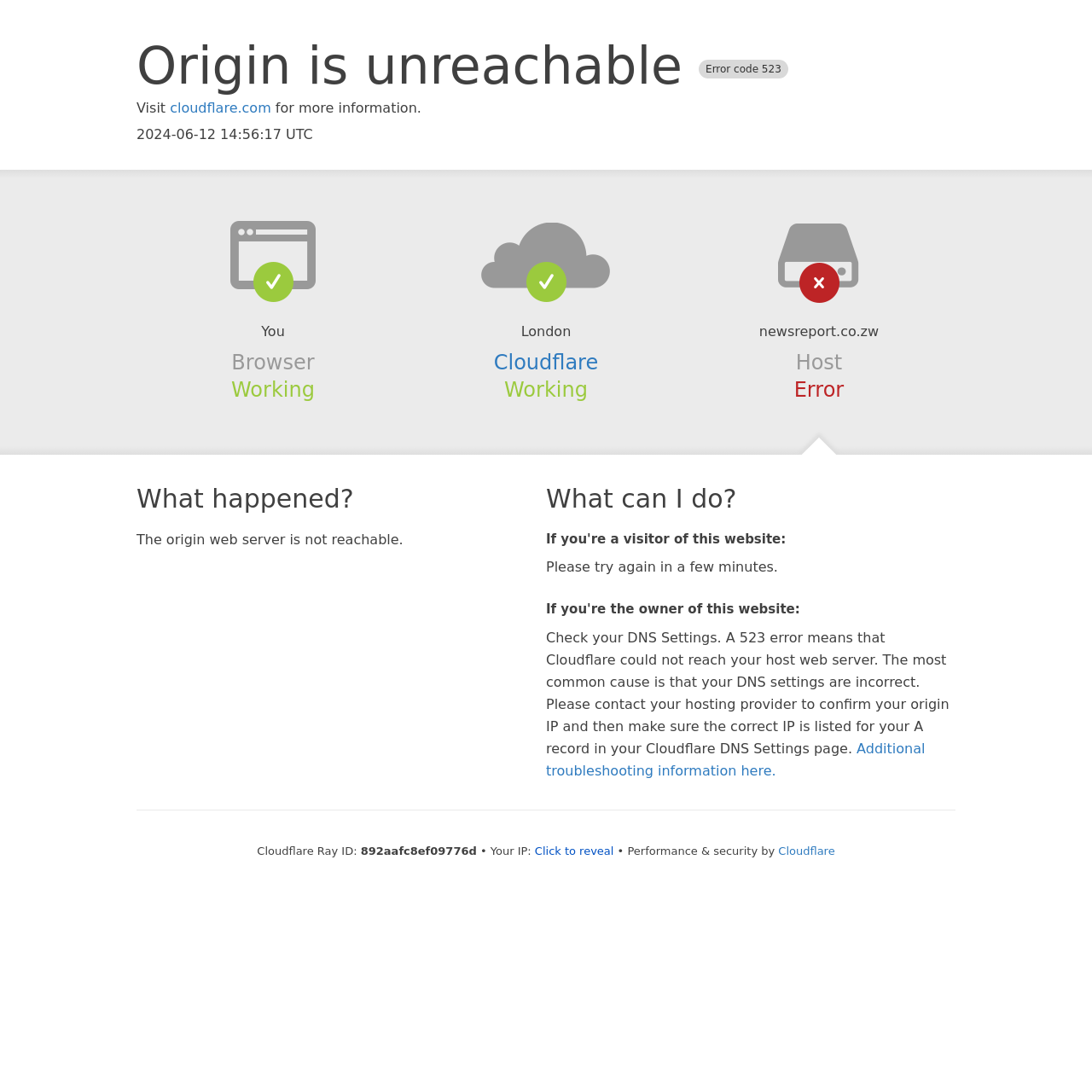Extract the text of the main heading from the webpage.

Origin is unreachable Error code 523